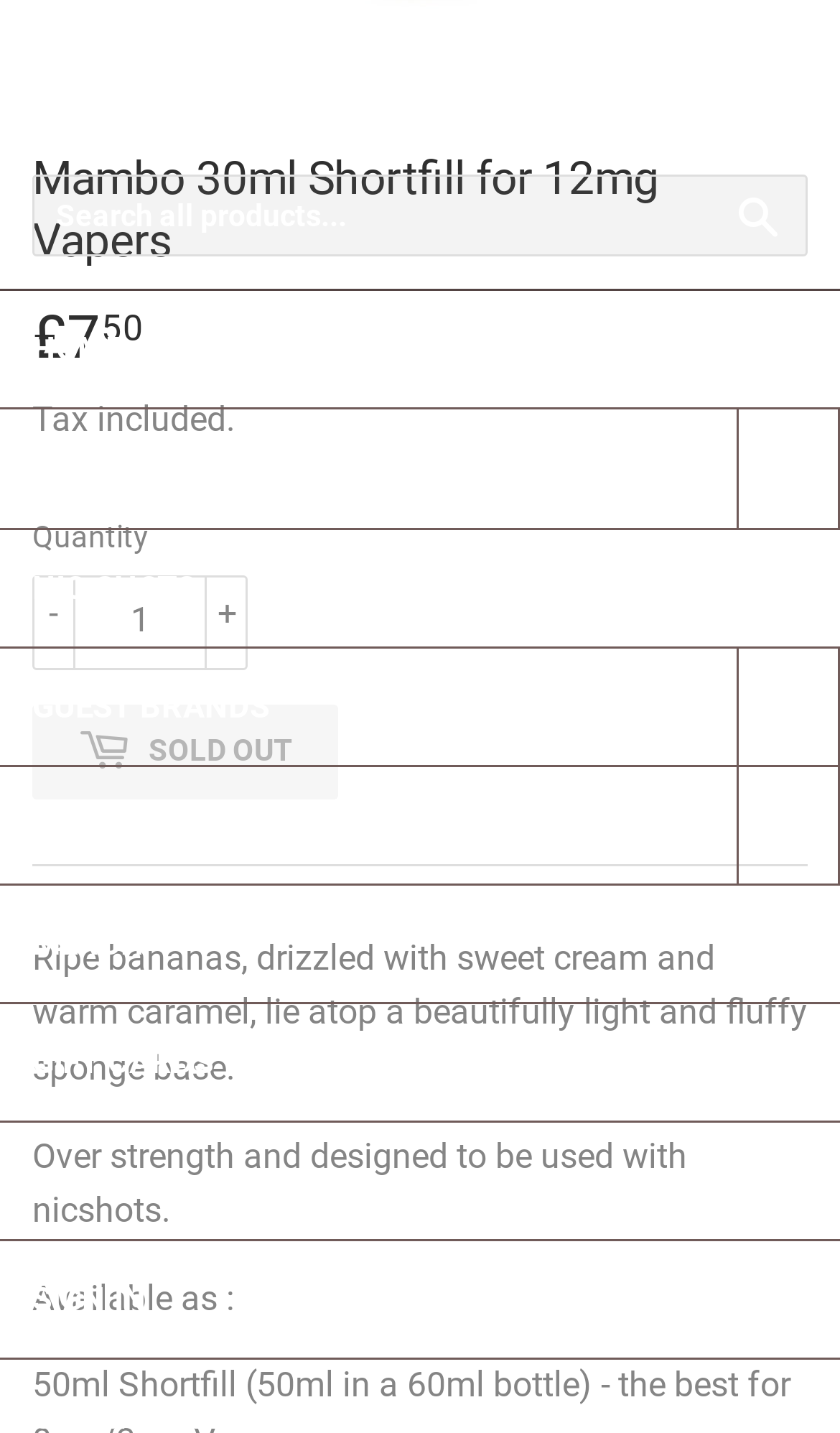From the screenshot, find the bounding box of the UI element matching this description: "parent_node: DIY aria-label="DIY Menu"". Supply the bounding box coordinates in the form [left, top, right, bottom], each a float between 0 and 1.

[0.877, 0.535, 1.0, 0.616]